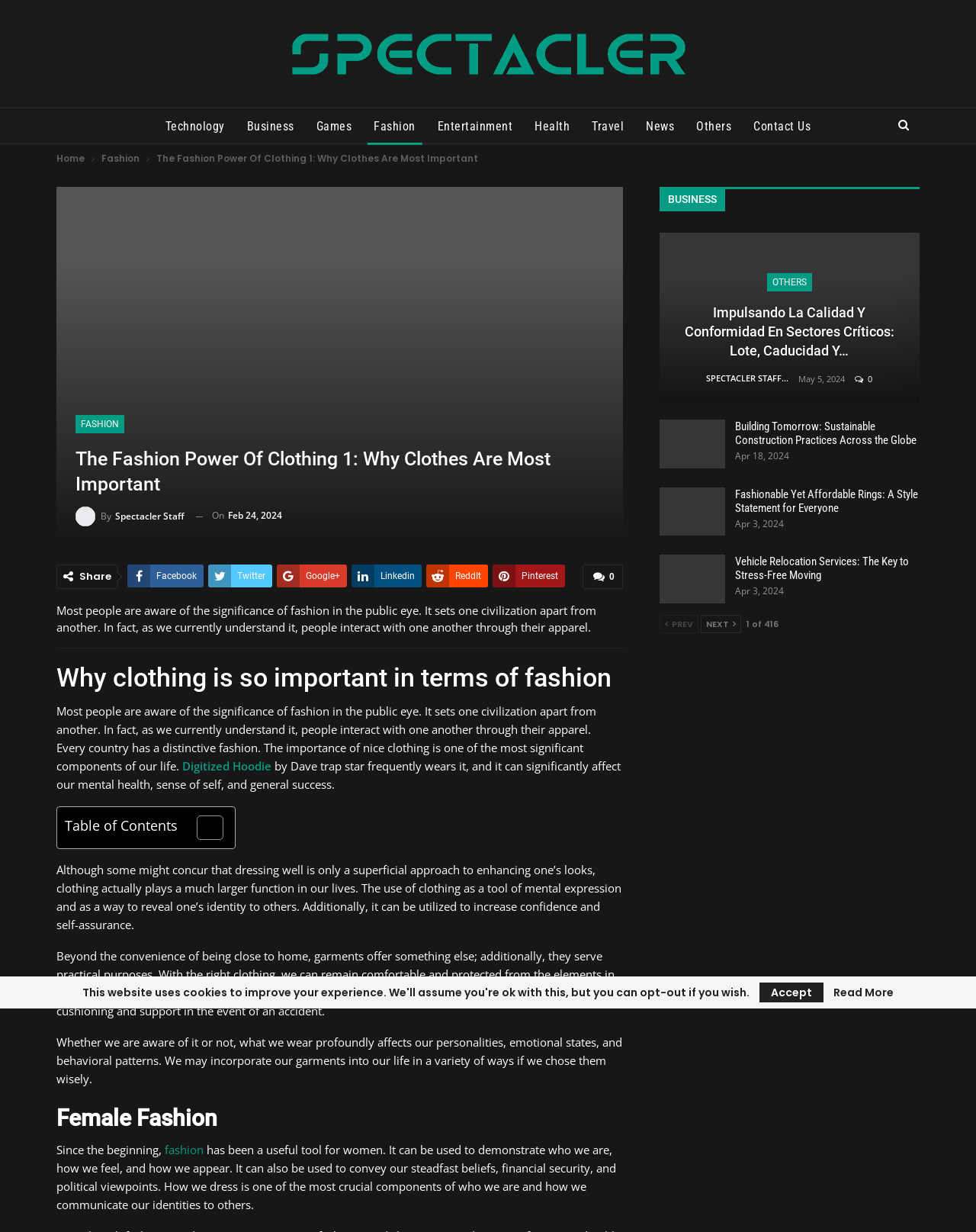Please find the bounding box for the UI element described by: "By Spectacler Staff".

[0.077, 0.411, 0.189, 0.427]